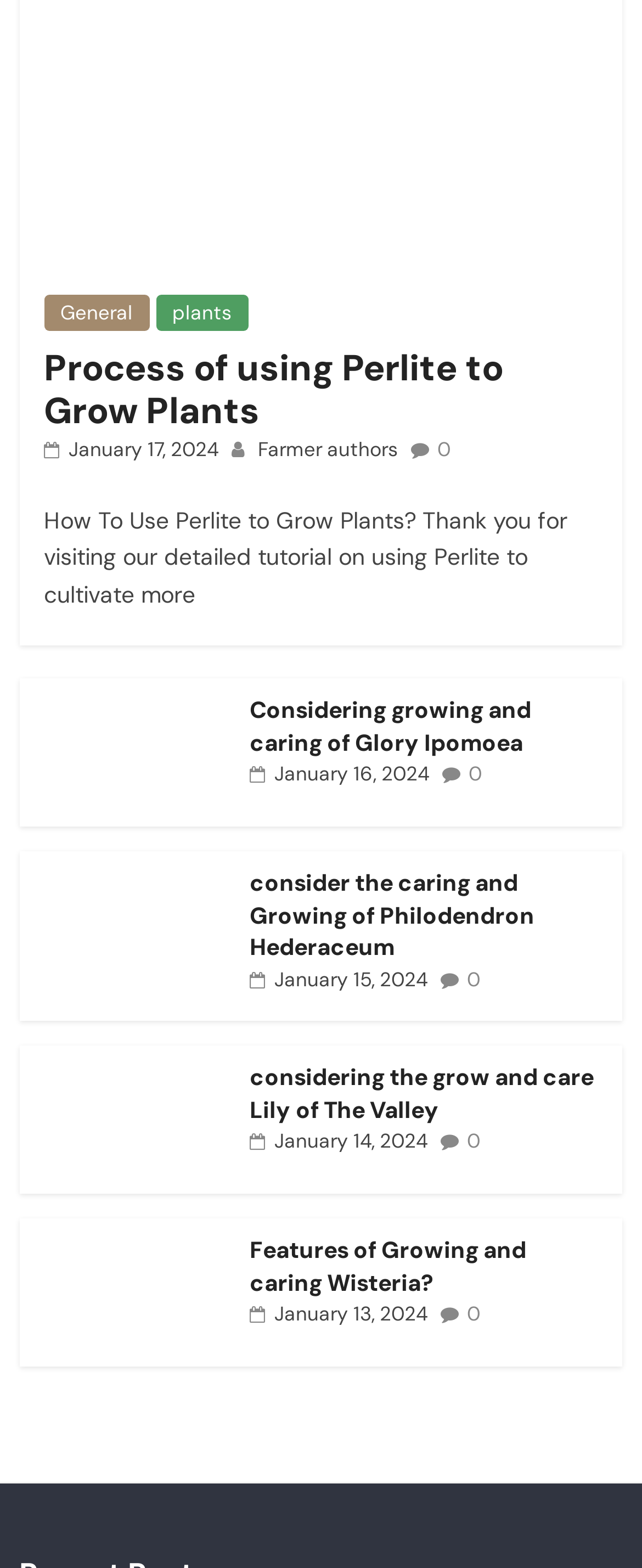Identify the bounding box coordinates of the specific part of the webpage to click to complete this instruction: "Contact us".

None